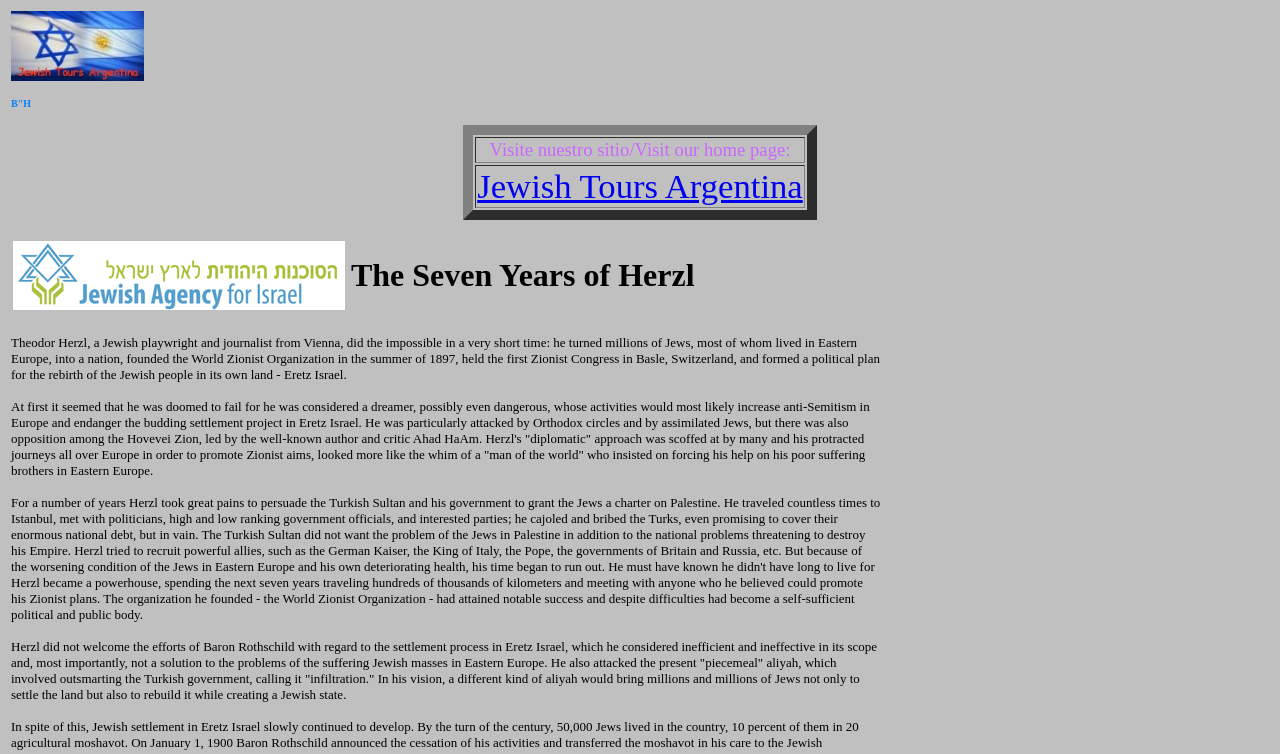Determine the bounding box for the UI element as described: "Jewish Tours Argentina". The coordinates should be represented as four float numbers between 0 and 1, formatted as [left, top, right, bottom].

[0.373, 0.221, 0.627, 0.272]